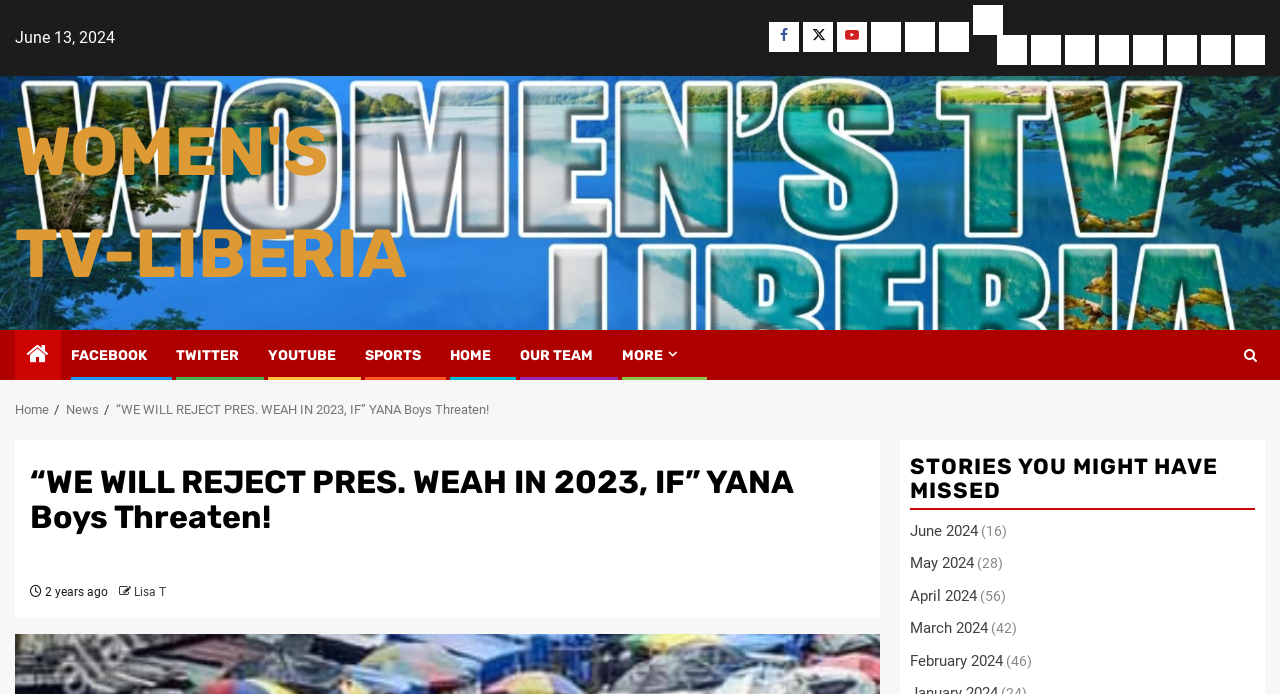What is the category of the news article?
Provide a short answer using one word or a brief phrase based on the image.

News